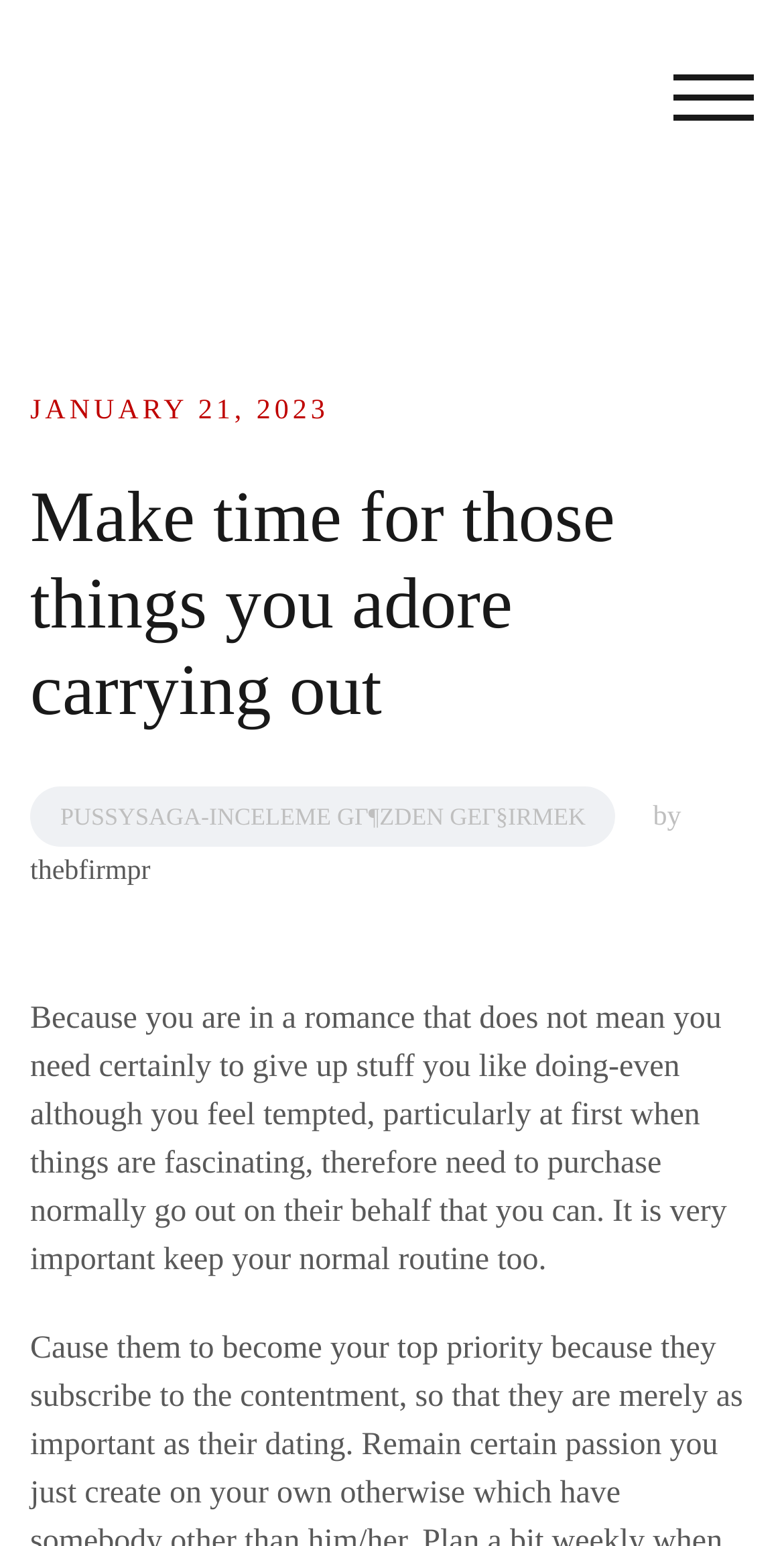Please provide a short answer using a single word or phrase for the question:
Who is the author of the article?

thebfirmpr